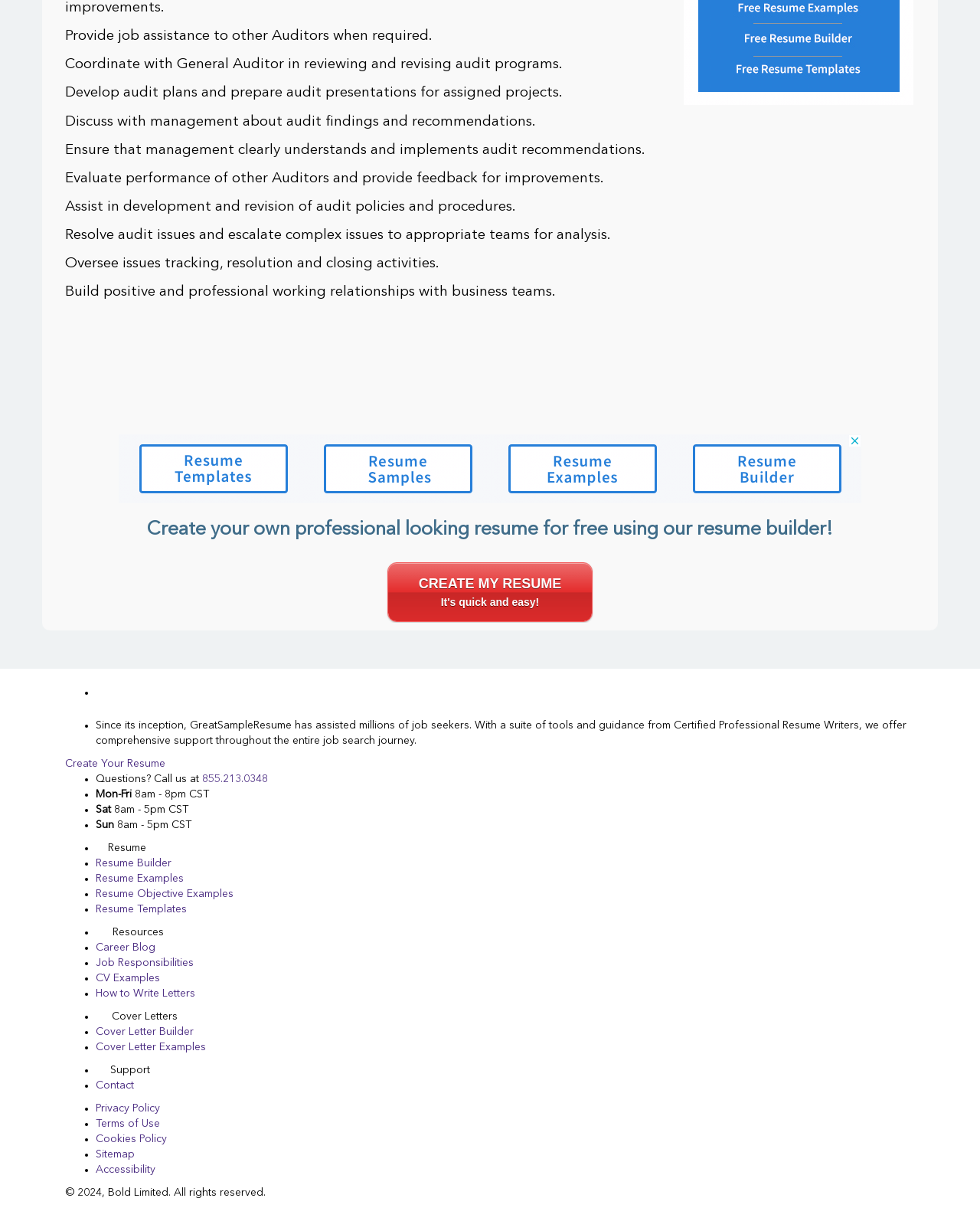From the given element description: "How to Write Letters", find the bounding box for the UI element. Provide the coordinates as four float numbers between 0 and 1, in the order [left, top, right, bottom].

[0.098, 0.818, 0.199, 0.827]